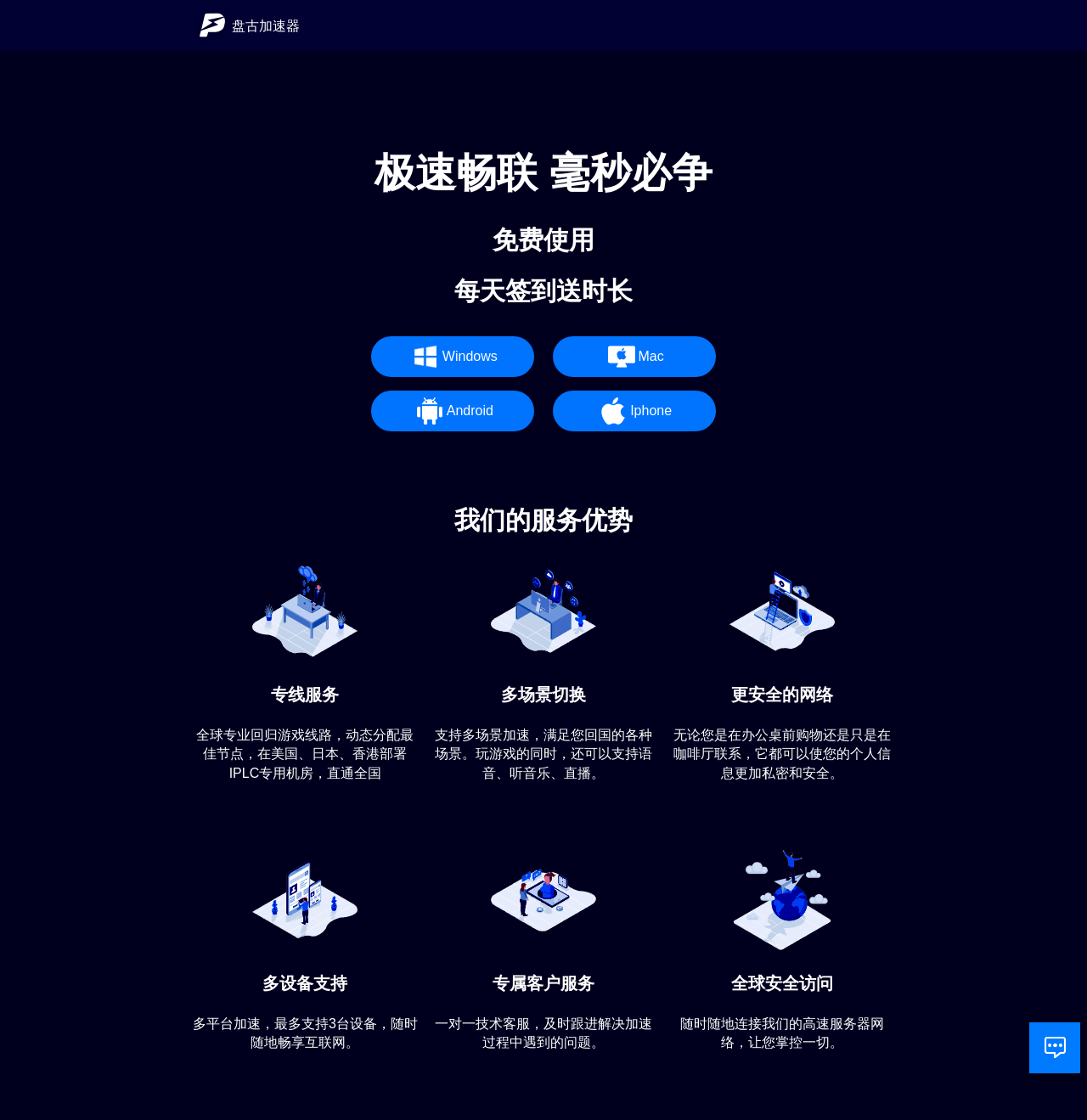Using the image as a reference, answer the following question in as much detail as possible:
How many devices can be supported at the same time?

The webpage mentions '多平台加速，最多支持3台设备' (multi-platform acceleration, supporting up to 3 devices), which suggests that the accelerator service can support up to three devices at the same time.